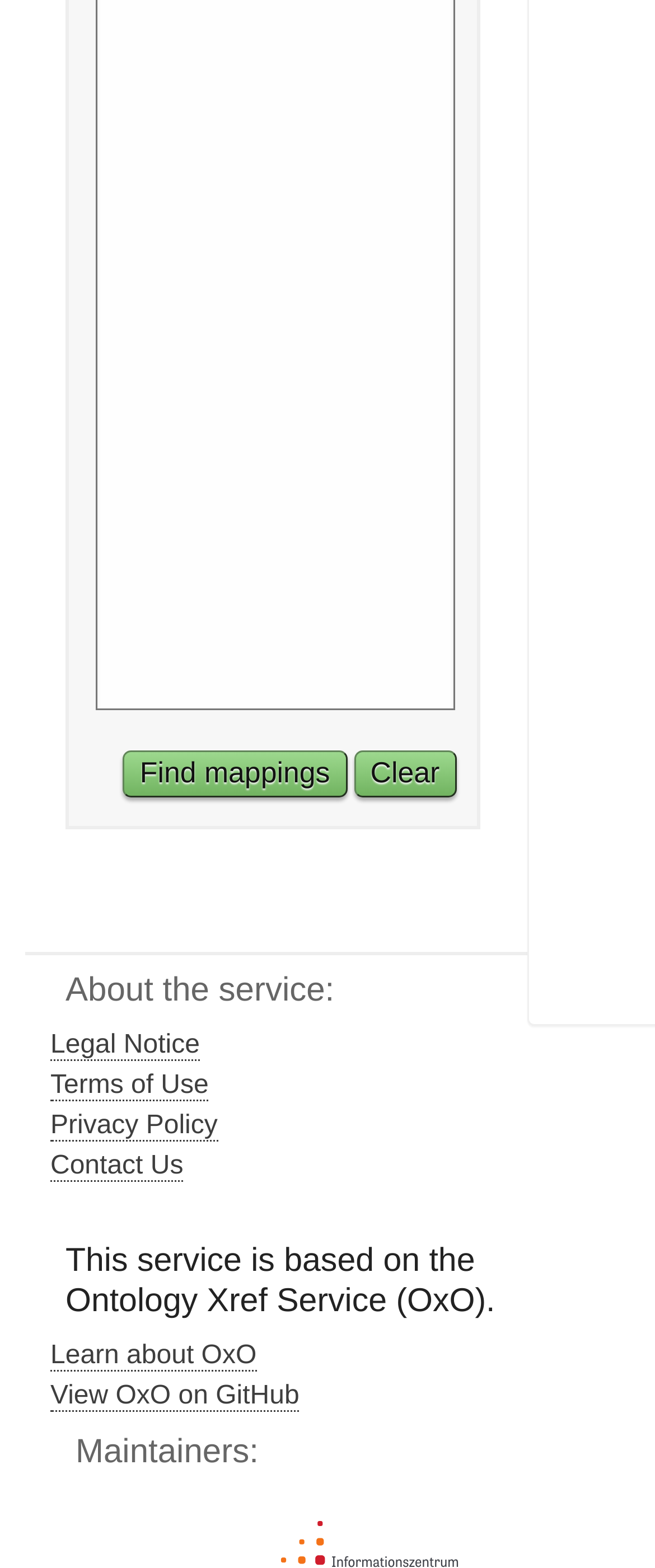Please provide a brief answer to the question using only one word or phrase: 
What is the purpose of the 'Clear' button?

To clear